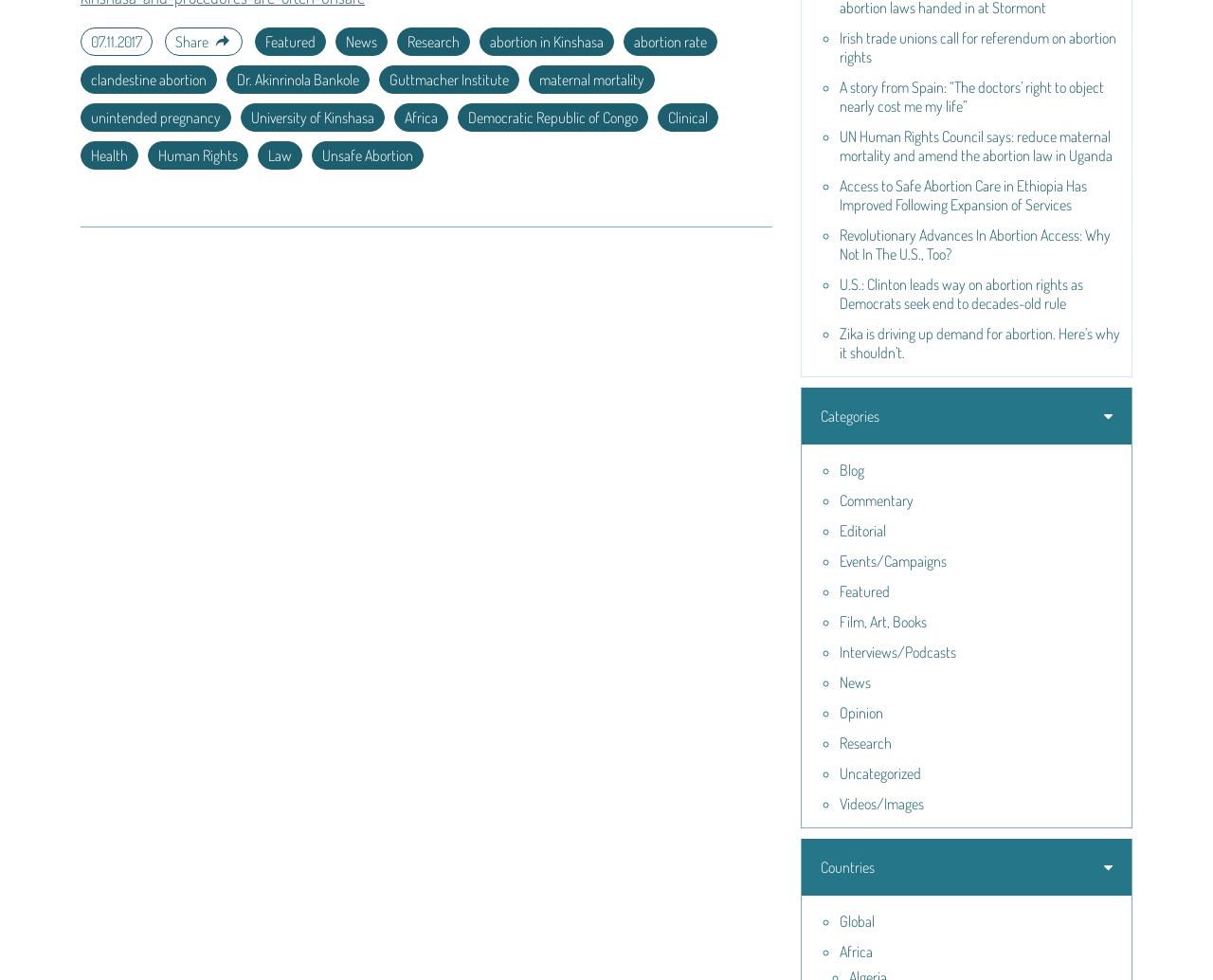Identify and provide the bounding box for the element described by: "clandestine abortion".

[0.075, 0.071, 0.17, 0.09]